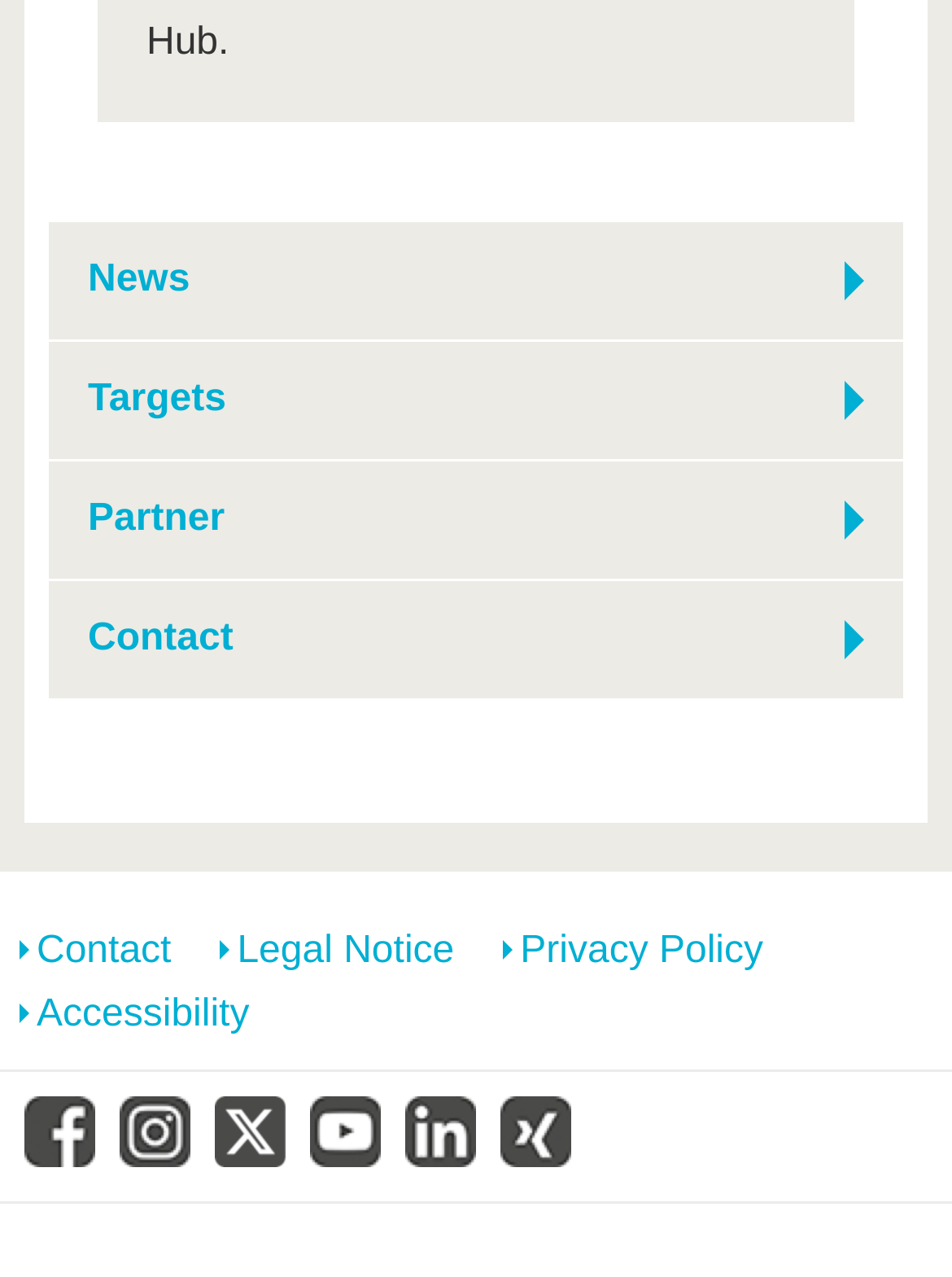Answer the question with a single word or phrase: 
How many main navigation links are there?

4